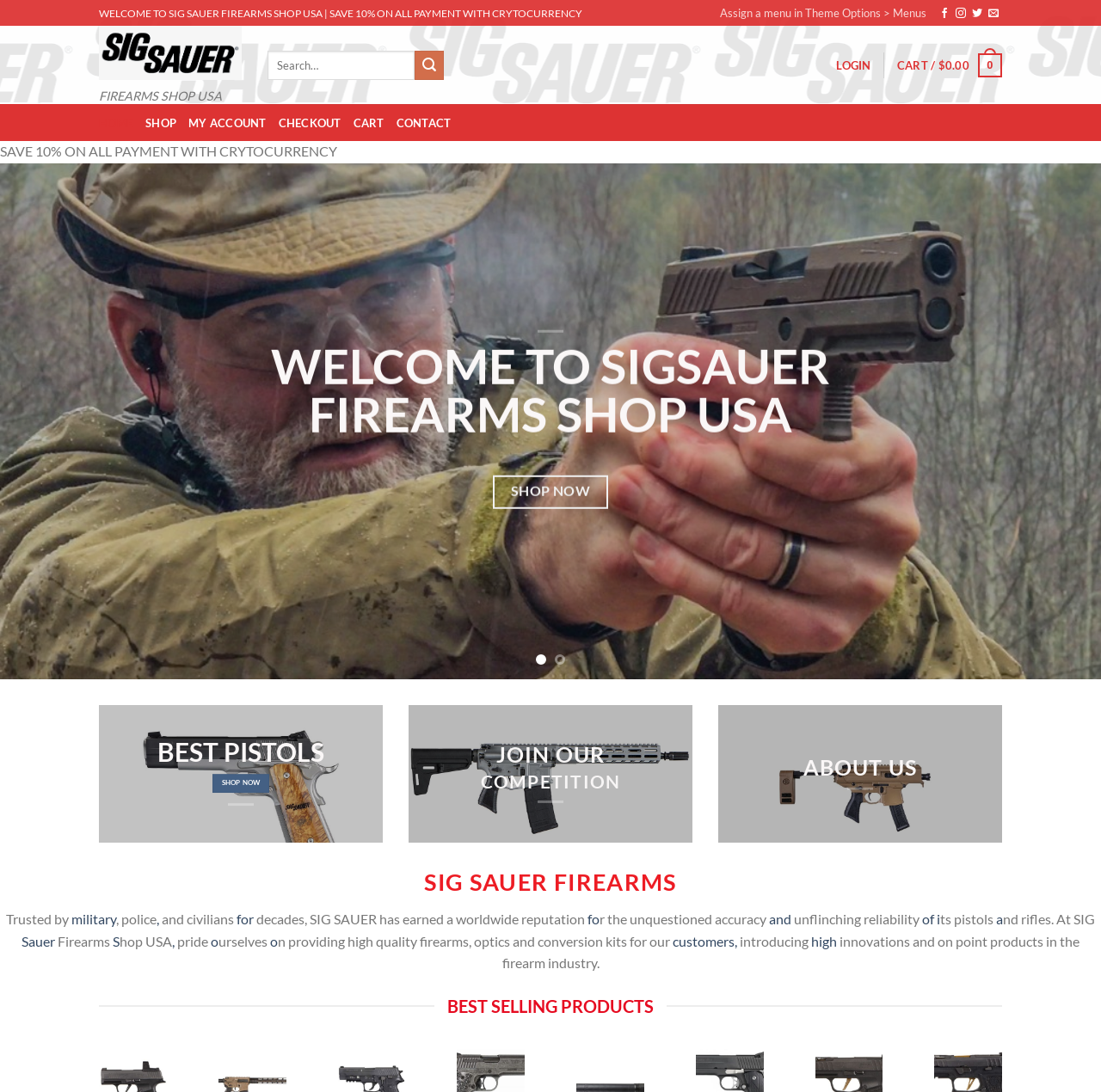Identify the bounding box coordinates of the section that should be clicked to achieve the task described: "Search for products".

[0.243, 0.047, 0.403, 0.073]